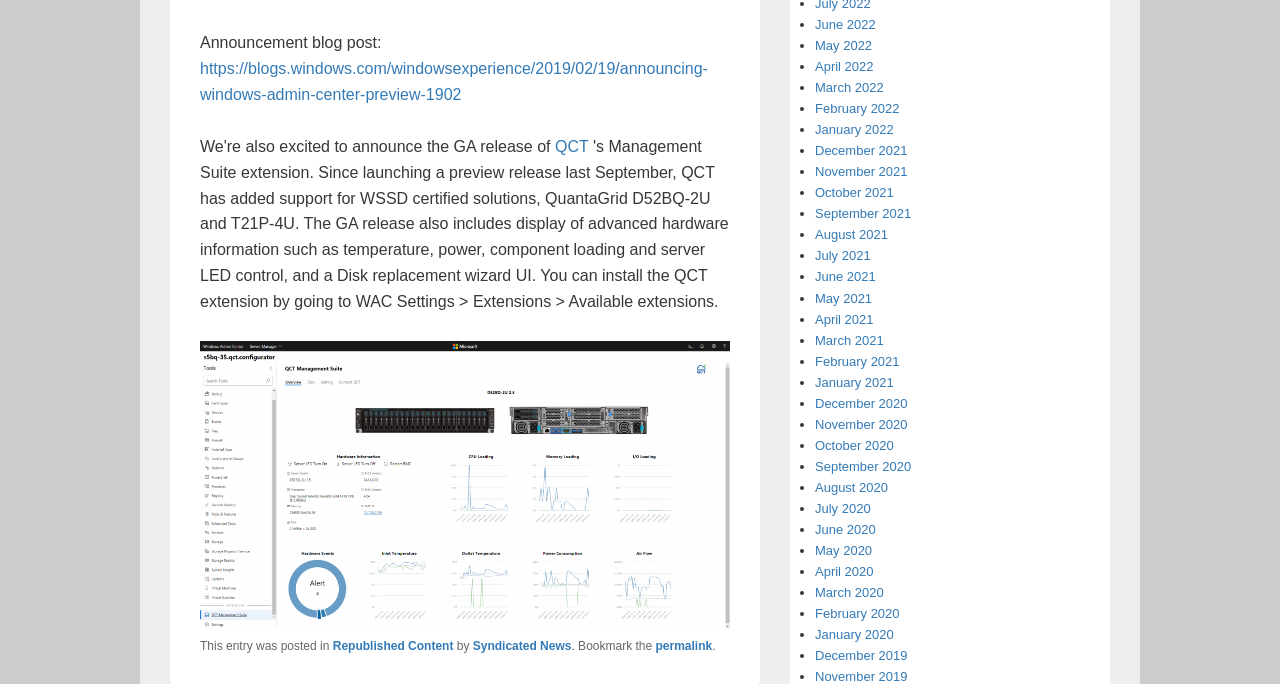Please identify the bounding box coordinates of the element I should click to complete this instruction: 'Subscribe with your email'. The coordinates should be given as four float numbers between 0 and 1, like this: [left, top, right, bottom].

None